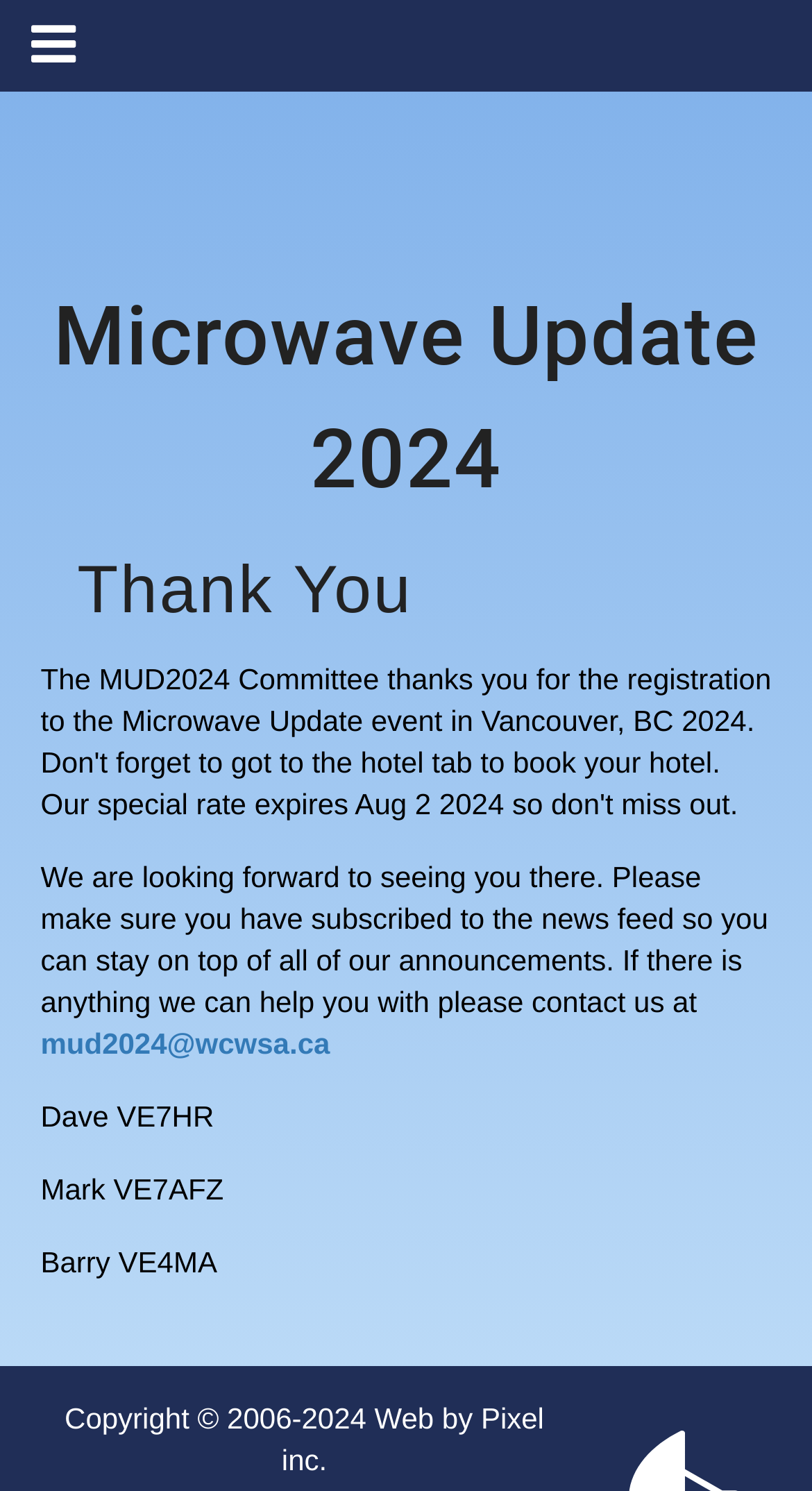Explain the webpage's layout and main content in detail.

The webpage appears to be a thank-you page, with a prominent heading "Thank You" located near the top center of the page. Above the heading, there is a title "Microwave Update 2024" in a larger font size, situated near the top of the page, spanning almost the entire width.

Below the "Thank You" heading, there is a paragraph of text that expresses gratitude and provides instructions for subscribers to stay updated on announcements. This text block is positioned near the top half of the page, aligned to the left.

Following the paragraph, there are three lines of text, each containing a name and a callsign (e.g., "Dave VE7HR", "Mark VE7AFZ", "Barry VE4MA"), which are likely contact information or credits. These lines are stacked vertically, aligned to the left, and occupy the middle section of the page.

At the very bottom of the page, there is a copyright notice "Copyright © 2006-2024 Web by Pixel inc." that spans about half the width of the page, aligned to the left.